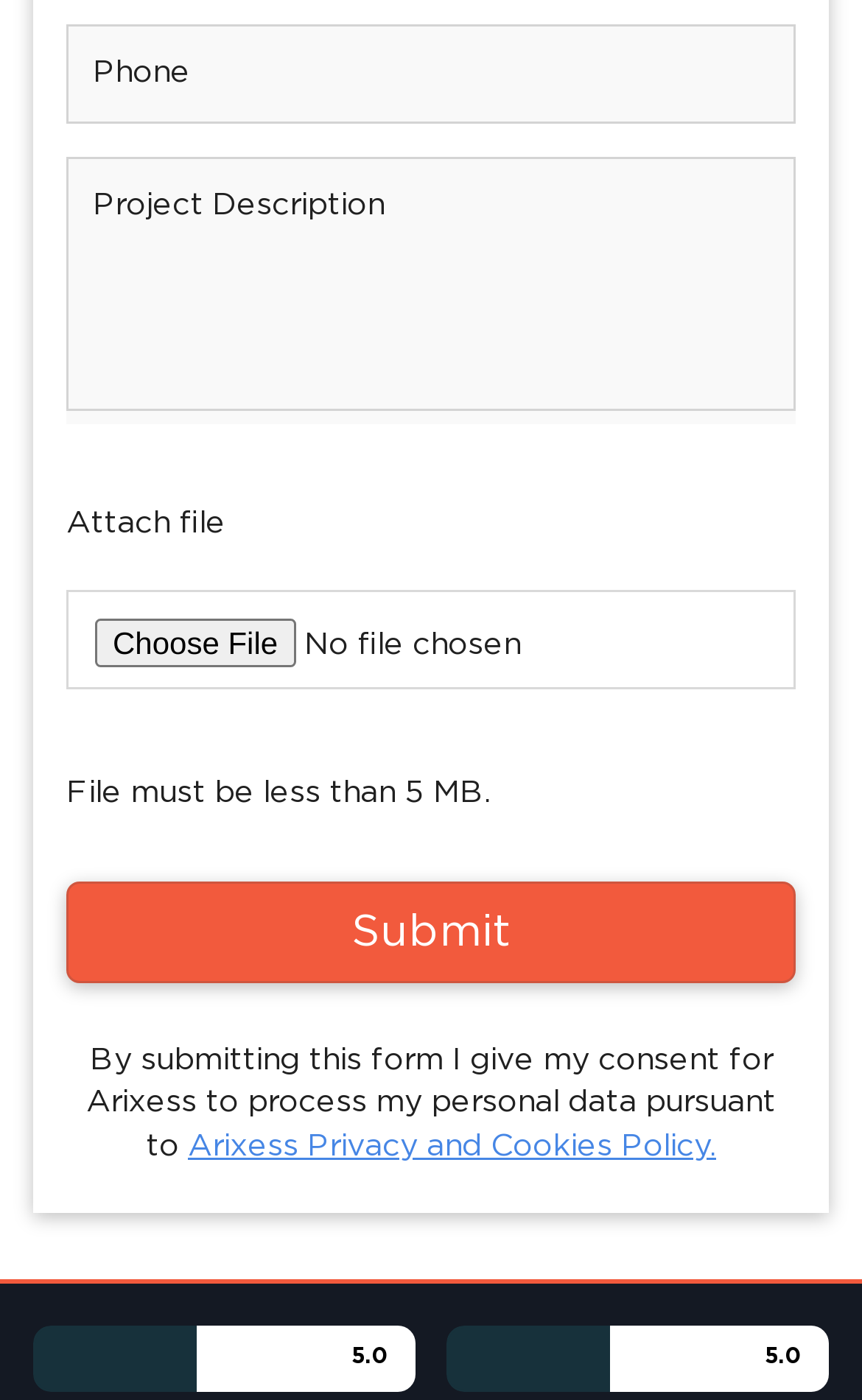Determine the bounding box for the UI element described here: "value="Submit"".

[0.077, 0.63, 0.923, 0.703]